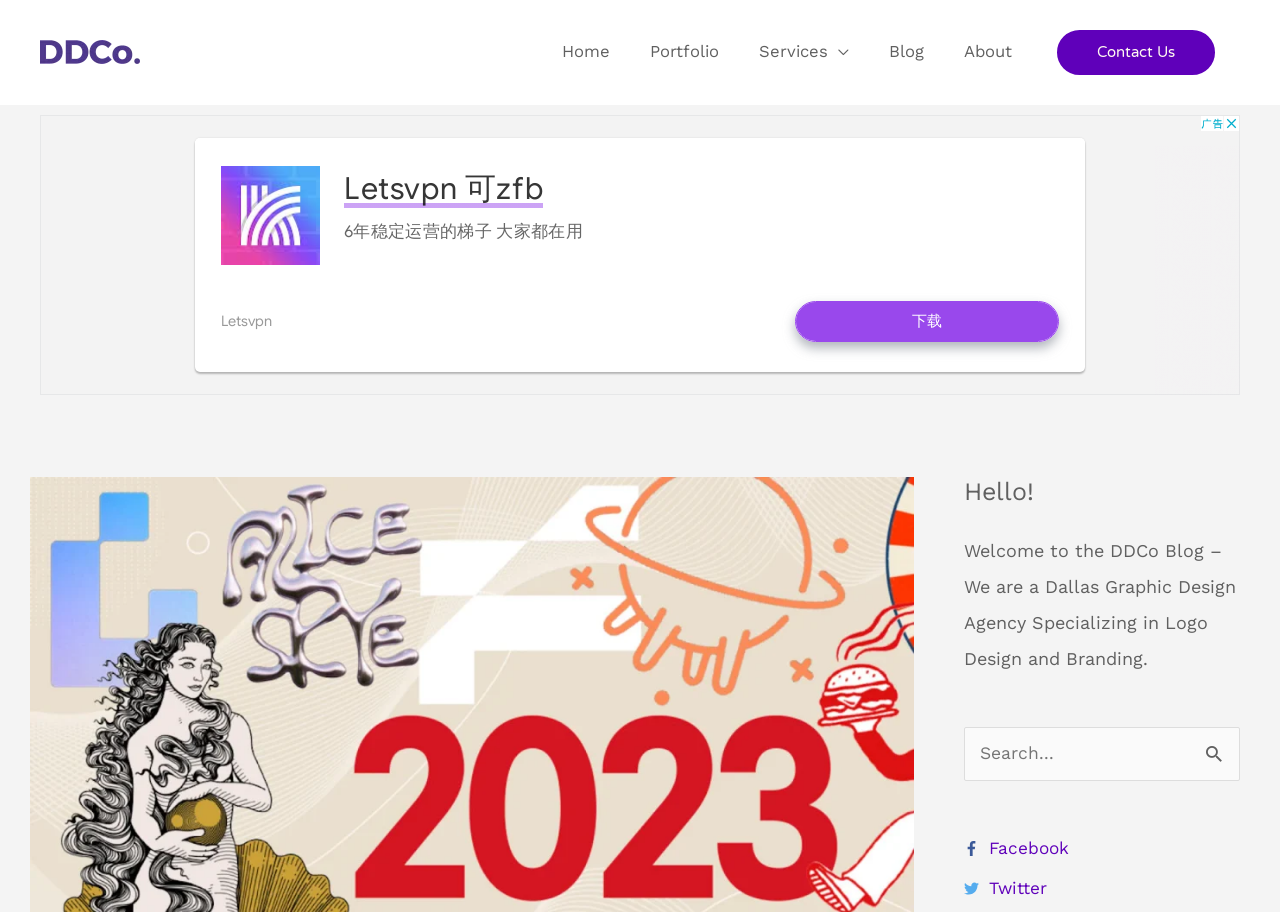Determine the bounding box coordinates for the region that must be clicked to execute the following instruction: "Search for something".

[0.753, 0.801, 0.969, 0.861]